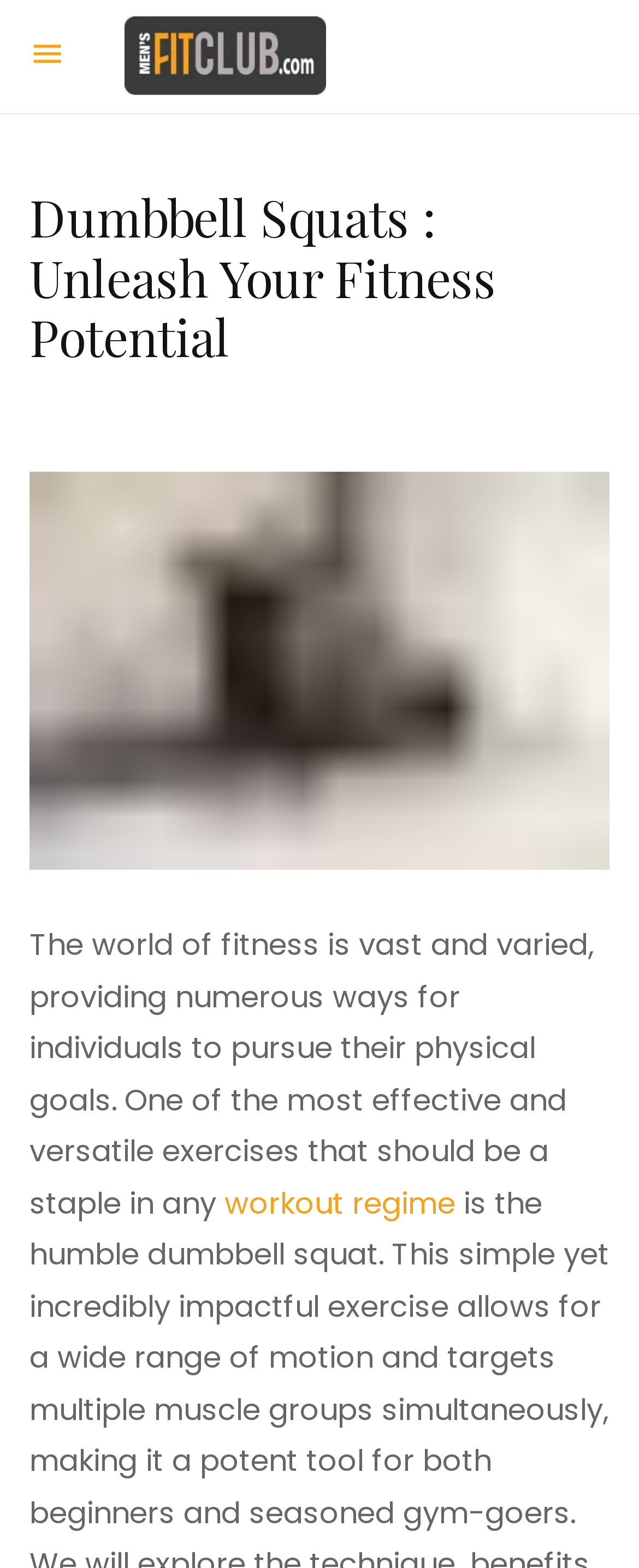Please determine the bounding box coordinates for the UI element described here. Use the format (top-left x, top-left y, bottom-right x, bottom-right y) with values bounded between 0 and 1: workout regime

[0.351, 0.754, 0.713, 0.78]